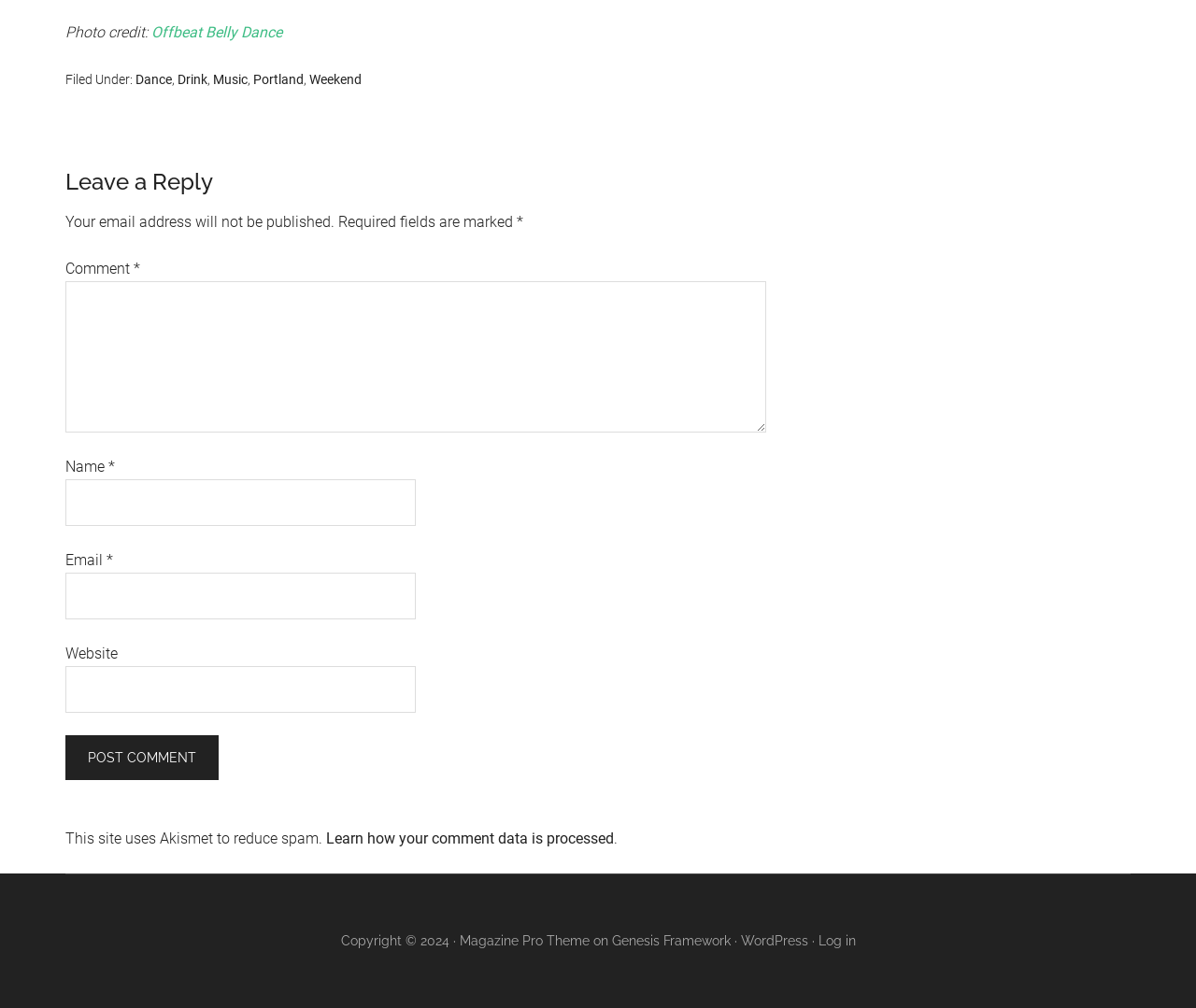Please locate the bounding box coordinates of the element's region that needs to be clicked to follow the instruction: "Click on the 'Learn how your comment data is processed' link". The bounding box coordinates should be provided as four float numbers between 0 and 1, i.e., [left, top, right, bottom].

[0.273, 0.823, 0.513, 0.841]